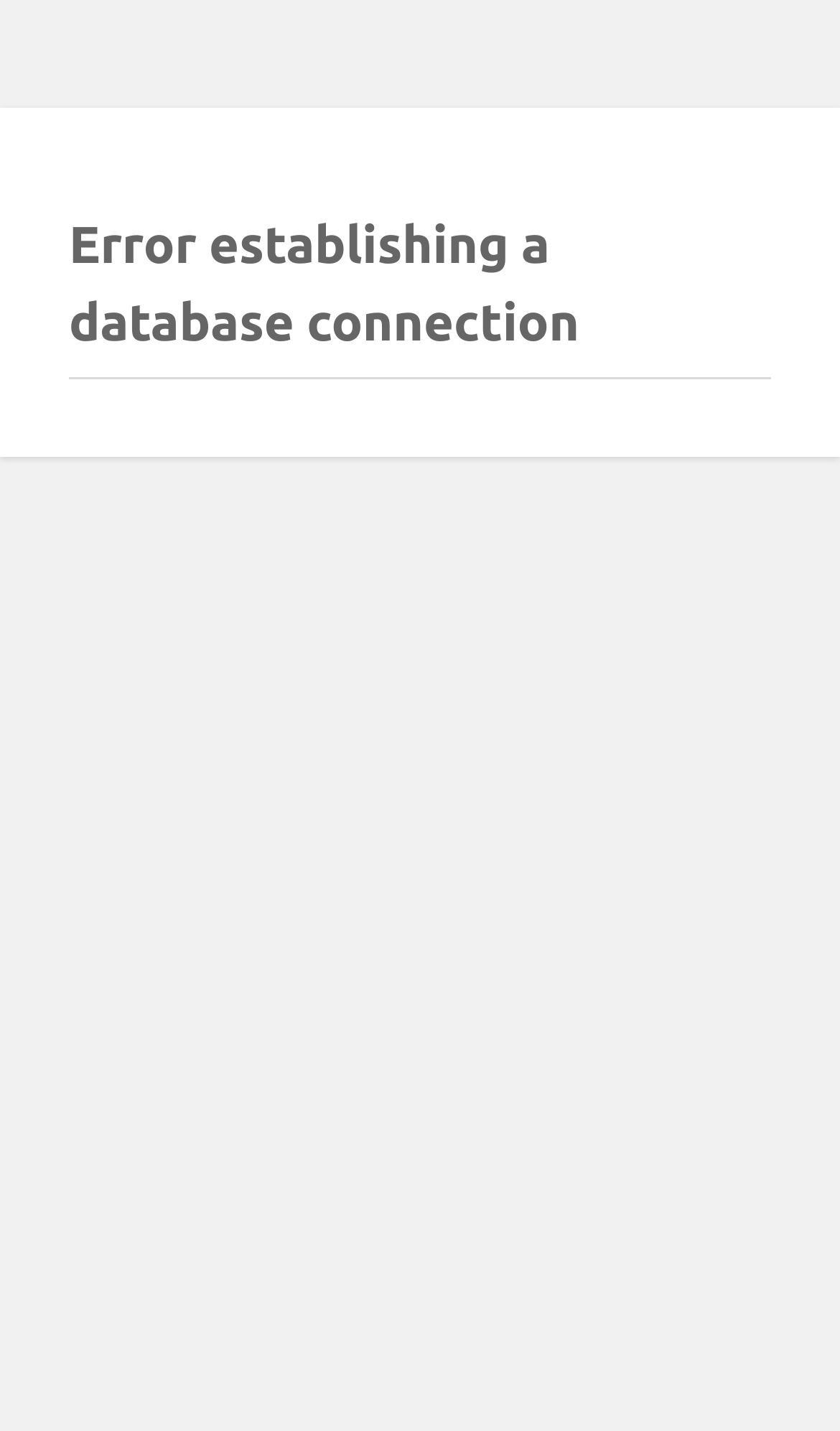Generate the title text from the webpage.

Error establishing a database connection